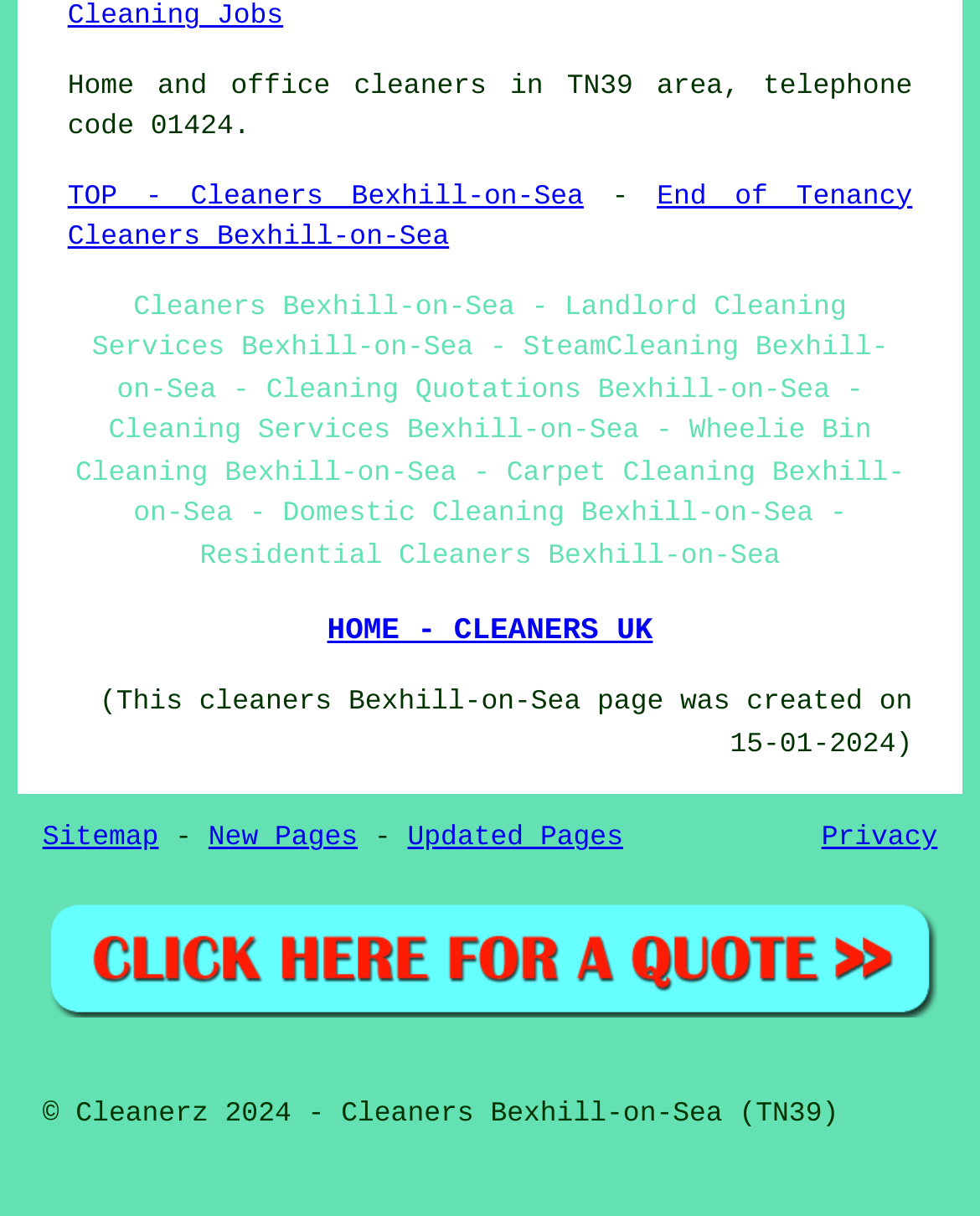Identify the bounding box coordinates necessary to click and complete the given instruction: "Visit 'HOME - CLEANERS UK'".

[0.334, 0.504, 0.666, 0.533]